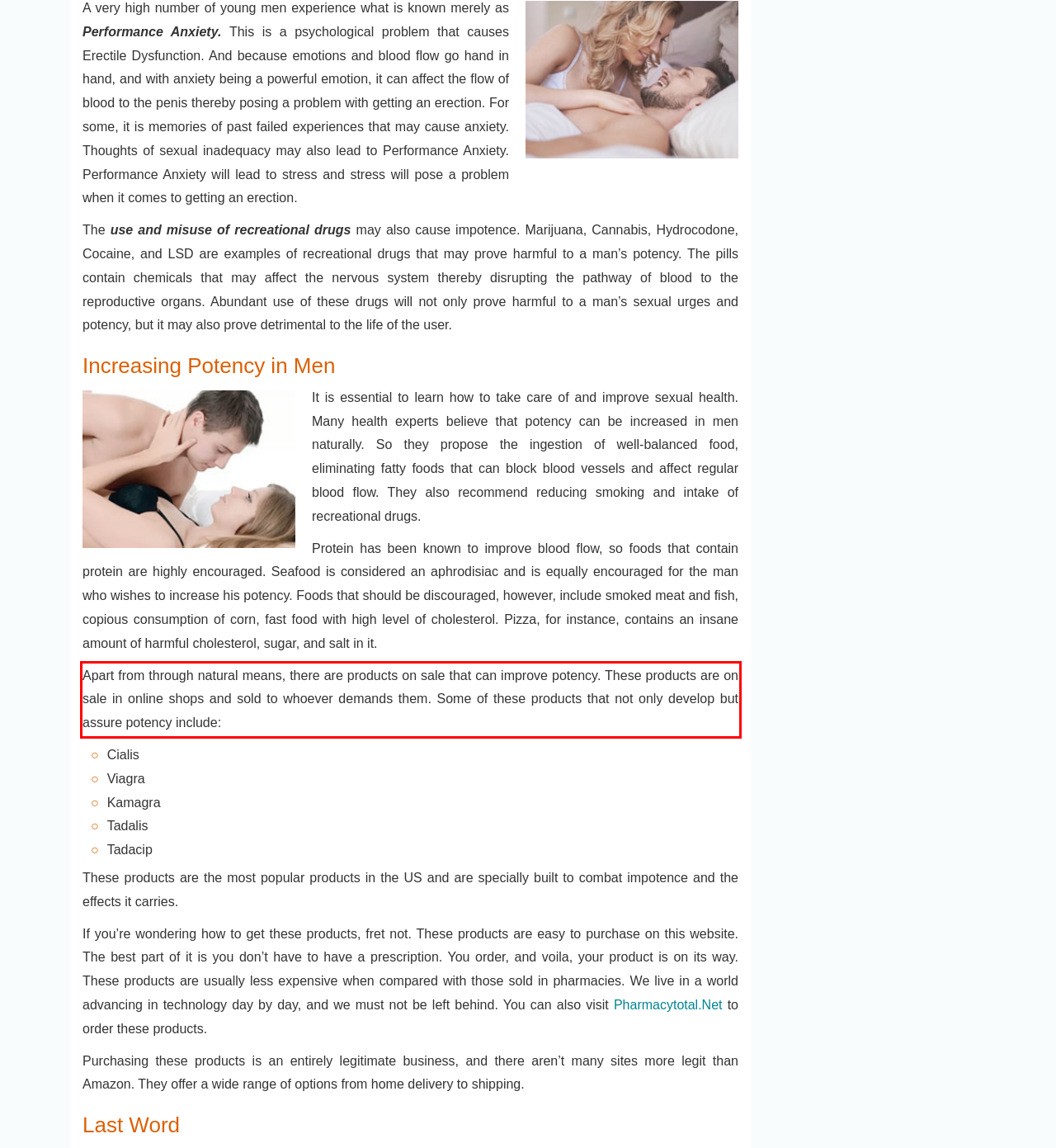Analyze the screenshot of a webpage where a red rectangle is bounding a UI element. Extract and generate the text content within this red bounding box.

Apart from through natural means, there are products on sale that can improve potency. These products are on sale in online shops and sold to whoever demands them. Some of these products that not only develop but assure potency include: